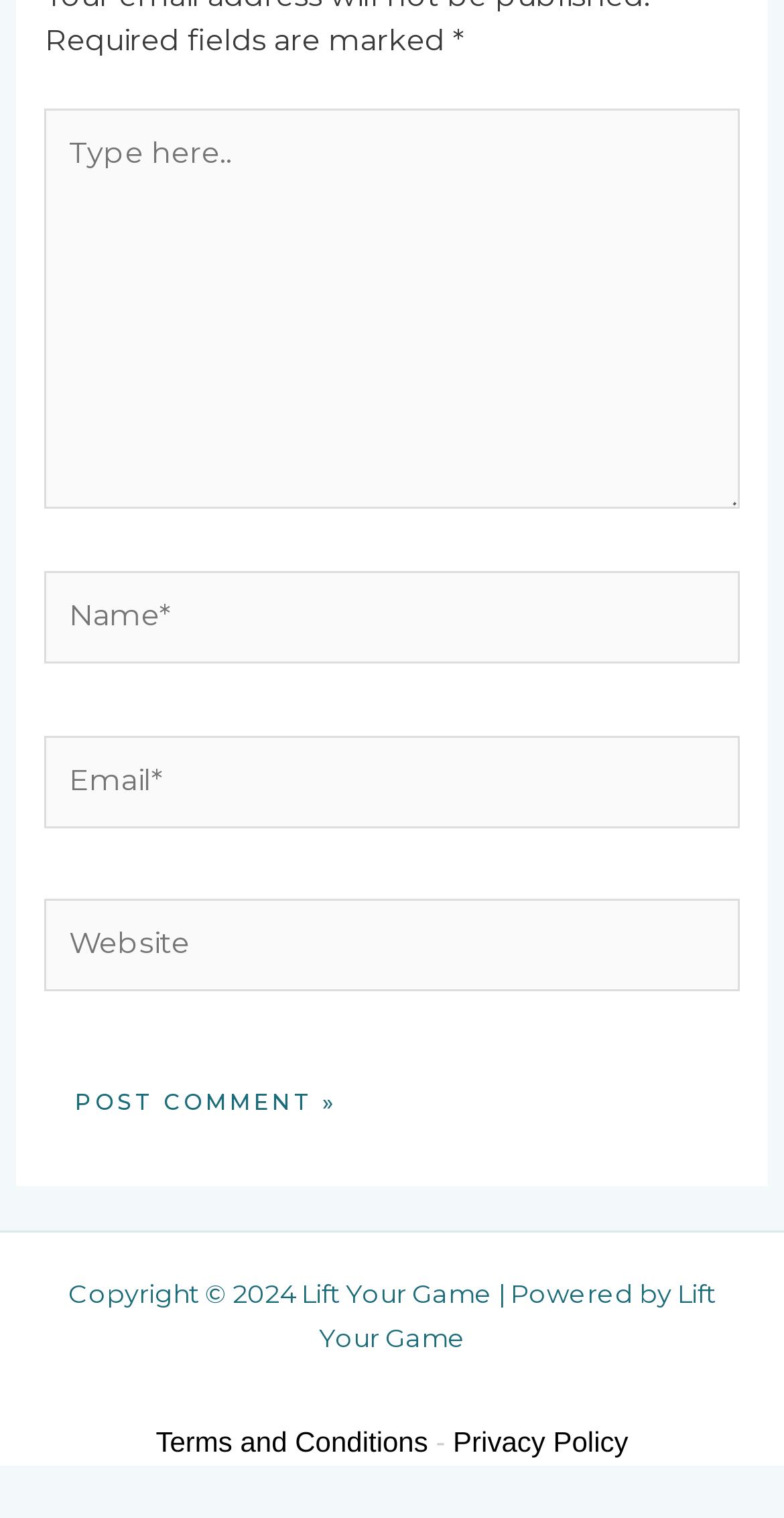Respond to the question with just a single word or phrase: 
What is the website's copyright information?

Copyright 2024 Lift Your Game